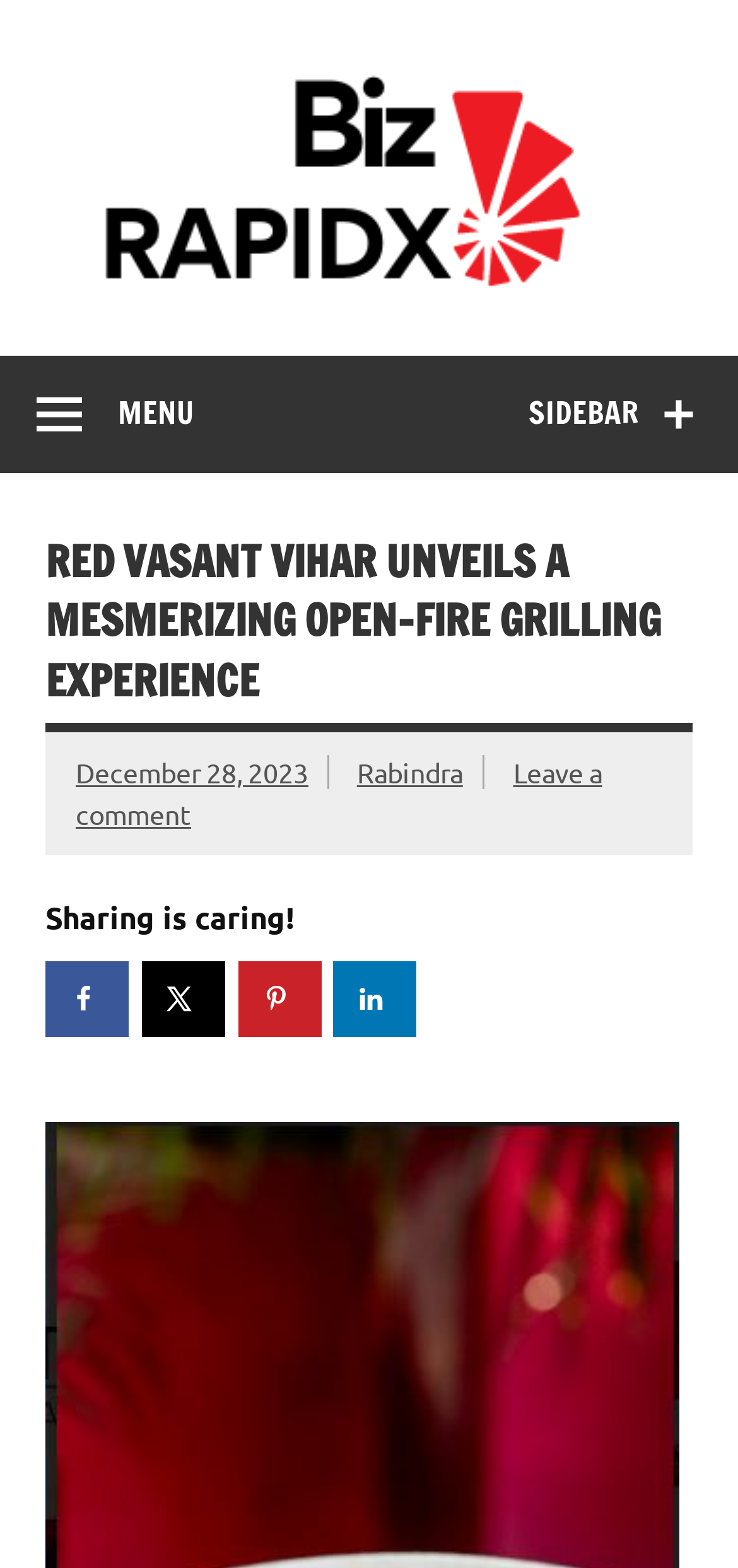Explain in detail what you observe on this webpage.

The webpage appears to be a news article or press release from Biz RapidX, with a focus on Red Vasant Vihar's new menu featuring open-fire grilling. 

At the top left, there is a Biz RapidX logo, accompanied by a link to the Biz RapidX website. Next to it, there is a text "Business News In Fast". On the top right, there is a sidebar button and a menu button. 

Below the top section, the main content begins with a heading that reads "RED VASANT VIHAR UNVEILS A MESMERIZING OPEN-FIRE GRILLING EXPERIENCE". This is followed by a date "December 28, 2023" and the author's name "Rabindra". 

There is a section that allows users to leave a comment, and a text "Sharing is caring!" is displayed above a row of social media sharing buttons, including Facebook, X, Pinterest, and LinkedIn. Each sharing button has an accompanying icon.